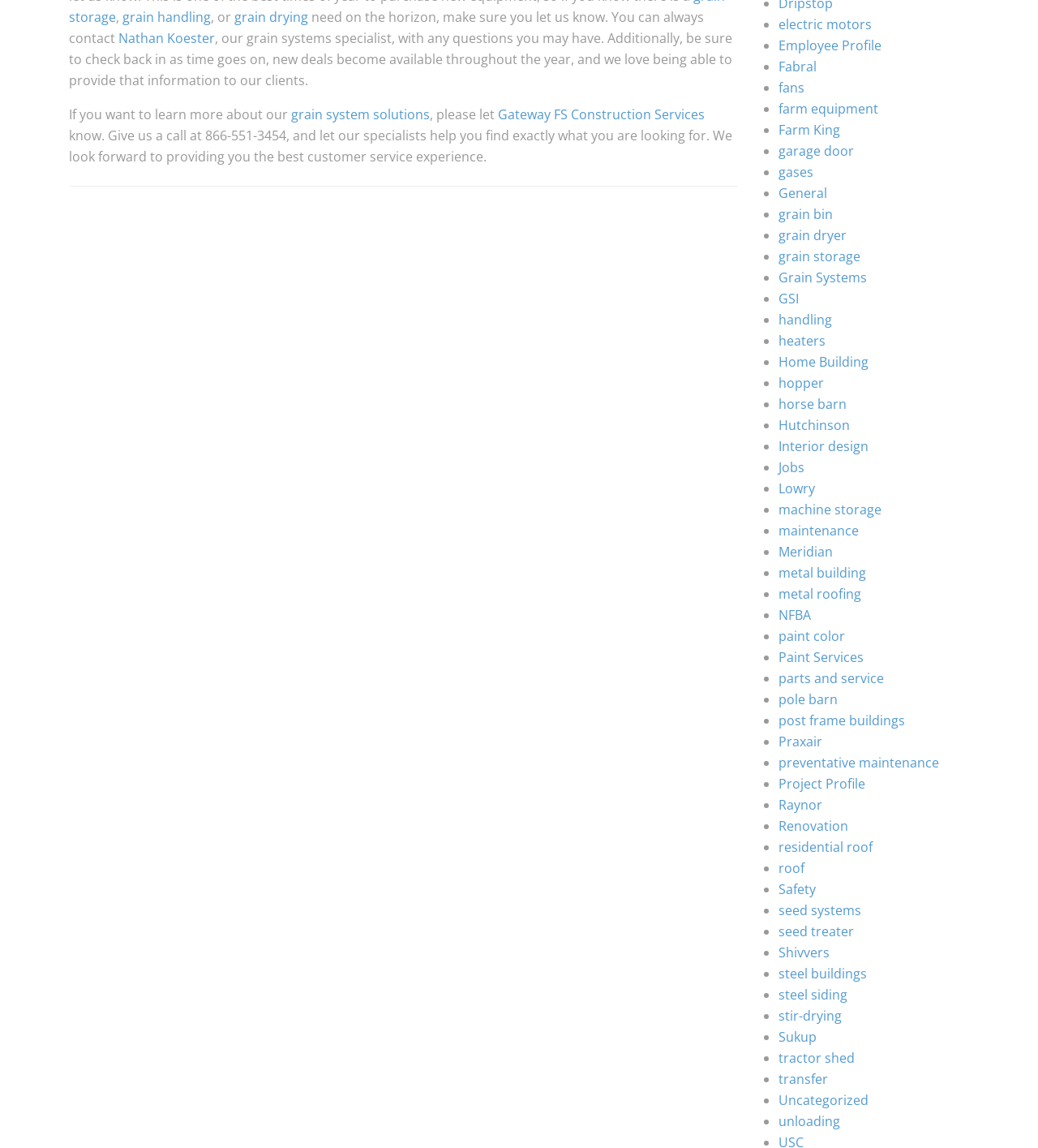What is the name of the company that provides construction services?
Please answer the question as detailed as possible based on the image.

The name of the company that provides construction services can be found in the paragraph of text that starts with 'If you want to learn more about our...' and ends with '...best customer service experience.' The company name 'Gateway FS Construction Services' is mentioned in the sentence '...please let Gateway FS Construction Services know...'.